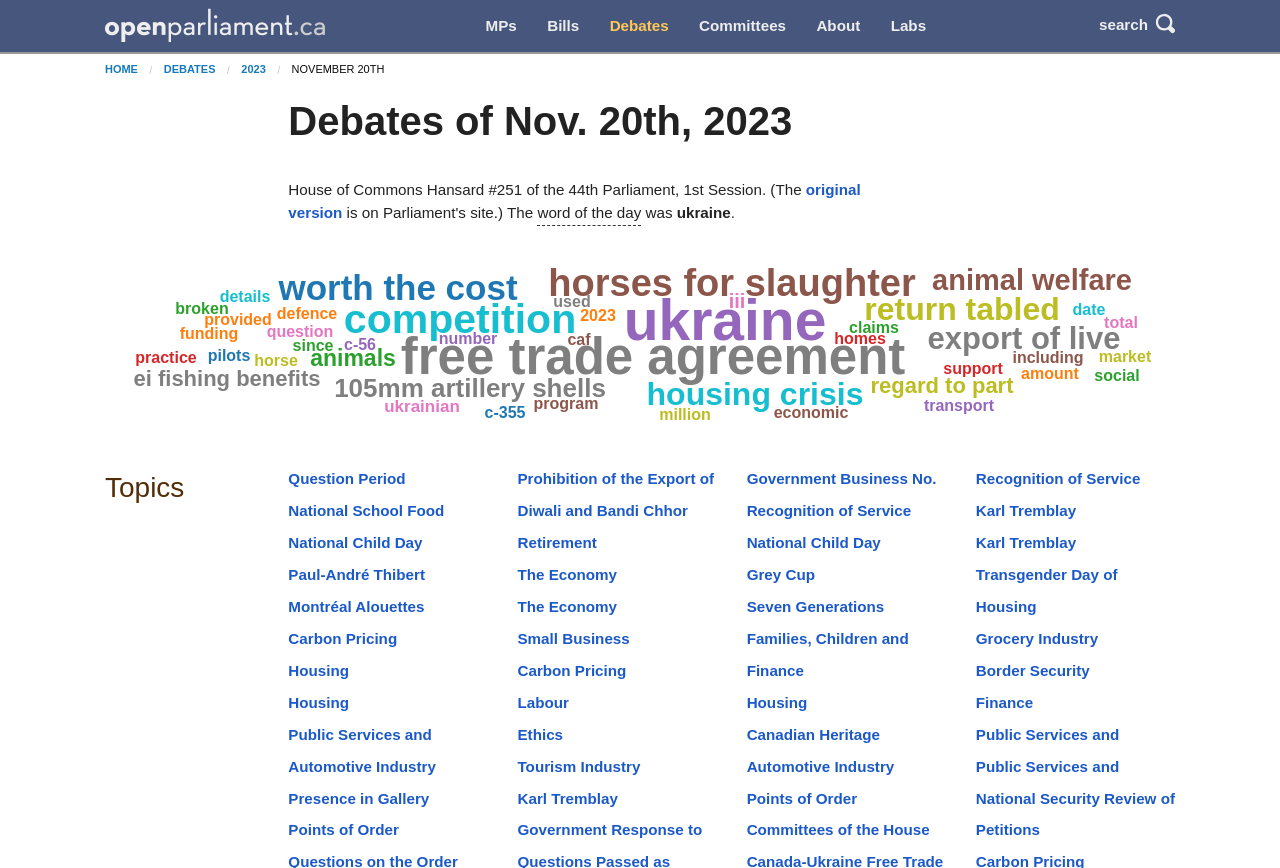Generate a comprehensive caption for the webpage you are viewing.

The webpage is about the debates of November 20th, 2023, on openparliament.ca. At the top, there is a logo of openparliament.ca, accompanied by a link to the website. Below the logo, there are seven main navigation links: MPs, Bills, Debates, Committees, About, Labs, and a search bar.

On the left side, there is a secondary navigation menu with links to HOME, DEBATES, and 2023, indicating the current location within the website. Below this menu, there is a heading that reads "Debates of Nov. 20th, 2023" followed by a brief description of the House of Commons Hansard #251 of the 44th Parliament, 1st Session.

The main content of the page is divided into two sections. The top section appears to be a summary of the debates, with keywords and phrases highlighted, such as "free trade agreement", "competition", "horses for slaughter", and "housing crisis". These keywords are scattered across the section, with some of them overlapping each other.

The bottom section is titled "Topics" and lists several links to specific topics, including "Question Period", "Prohibition of the Export of Horses by Air for Slaughter Act", and "National School Food Program". Each topic has a brief description and is accompanied by a tooltip that provides additional information.

Throughout the page, there are several images and icons, including a word of the day icon and various tooltips that provide additional information about specific topics. Overall, the page appears to be a detailed summary of the debates that took place on November 20th, 2023, with links to specific topics and additional resources.